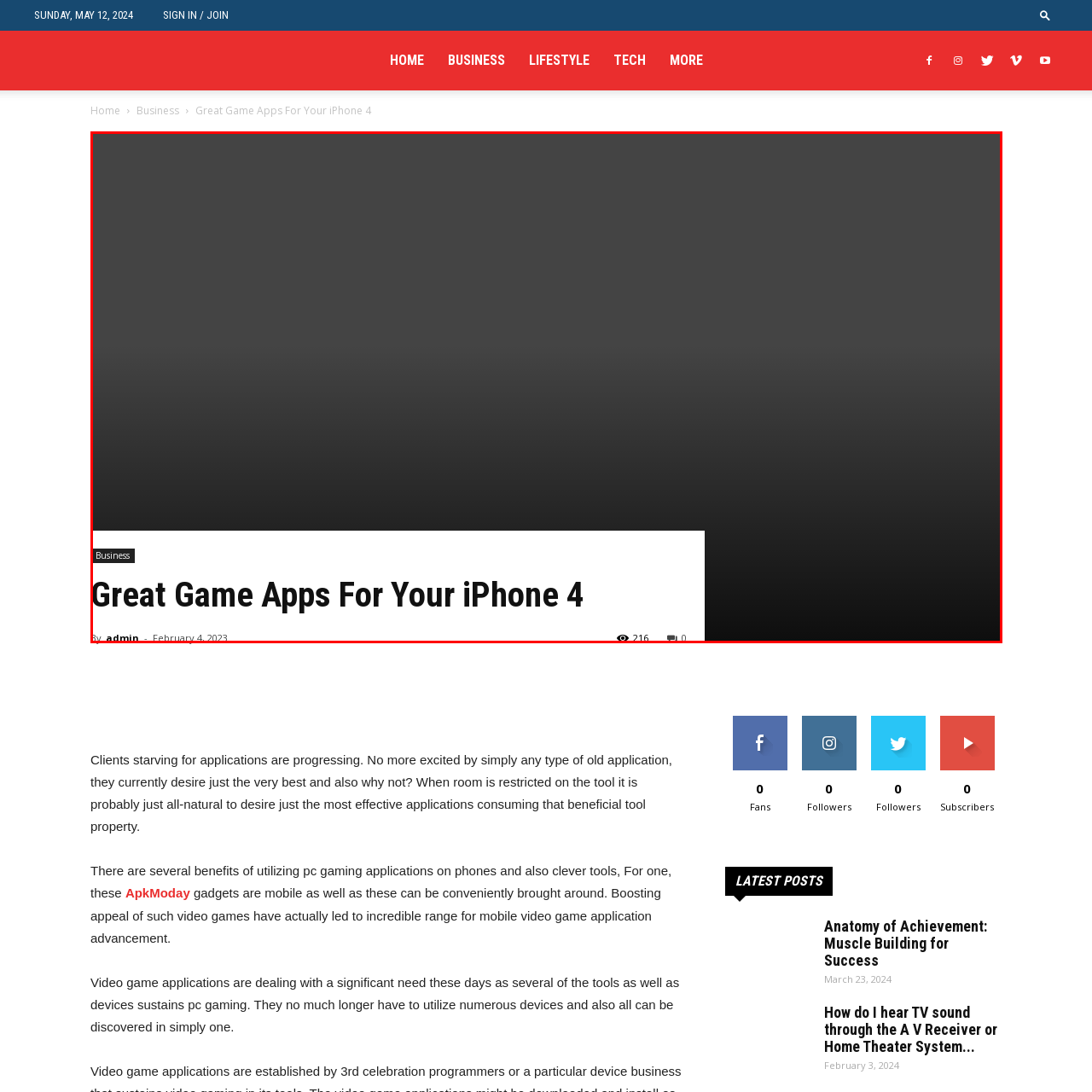How many views does the blog post have?
Inspect the image inside the red bounding box and provide a detailed answer drawing from the visual content.

The viewer engagement metrics are shown, indicating a total of 216 views with no comments, which suggests that the blog post has been viewed 216 times.